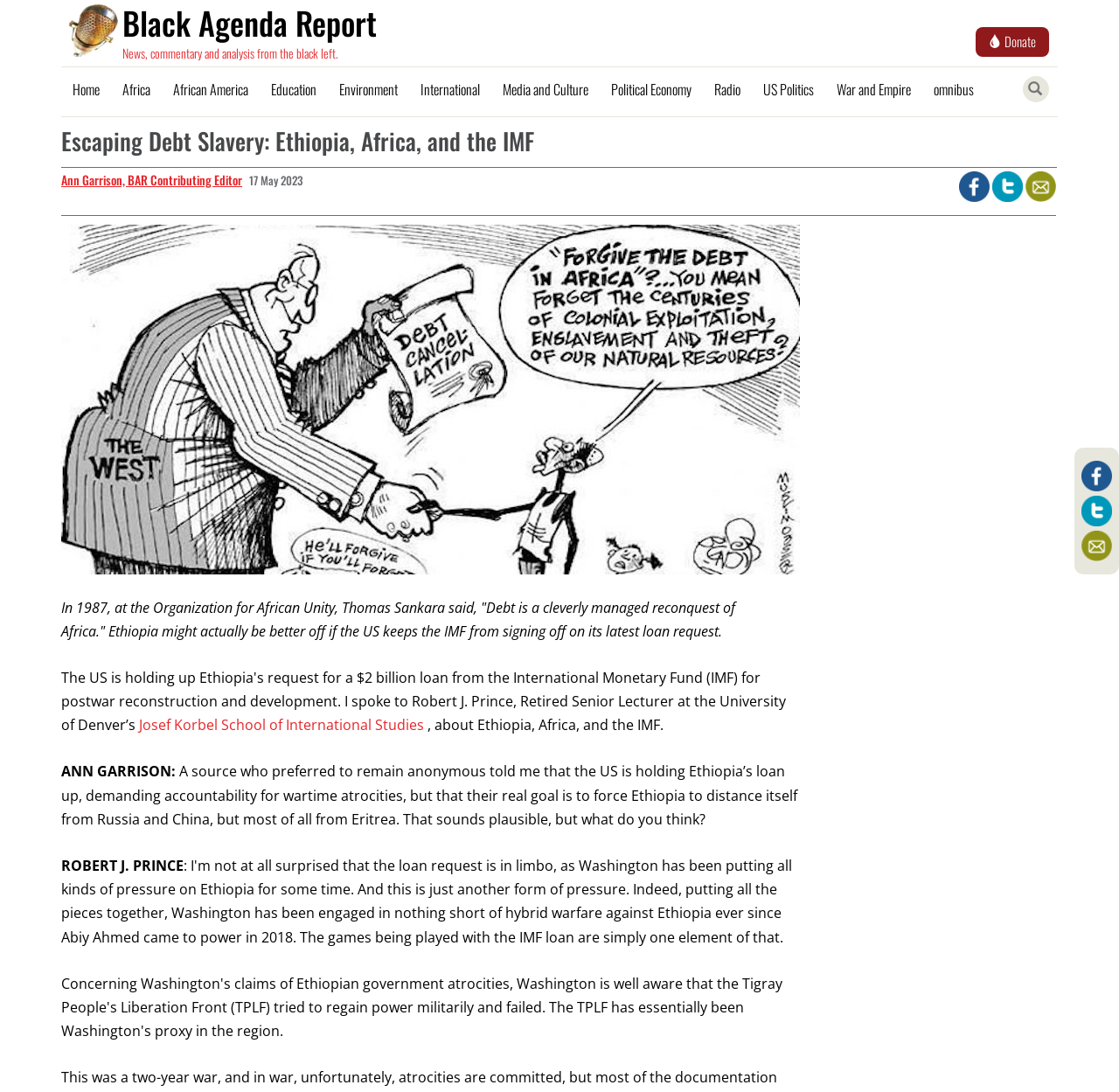Can you specify the bounding box coordinates of the area that needs to be clicked to fulfill the following instruction: "Toggle the search bar"?

[0.914, 0.07, 0.938, 0.094]